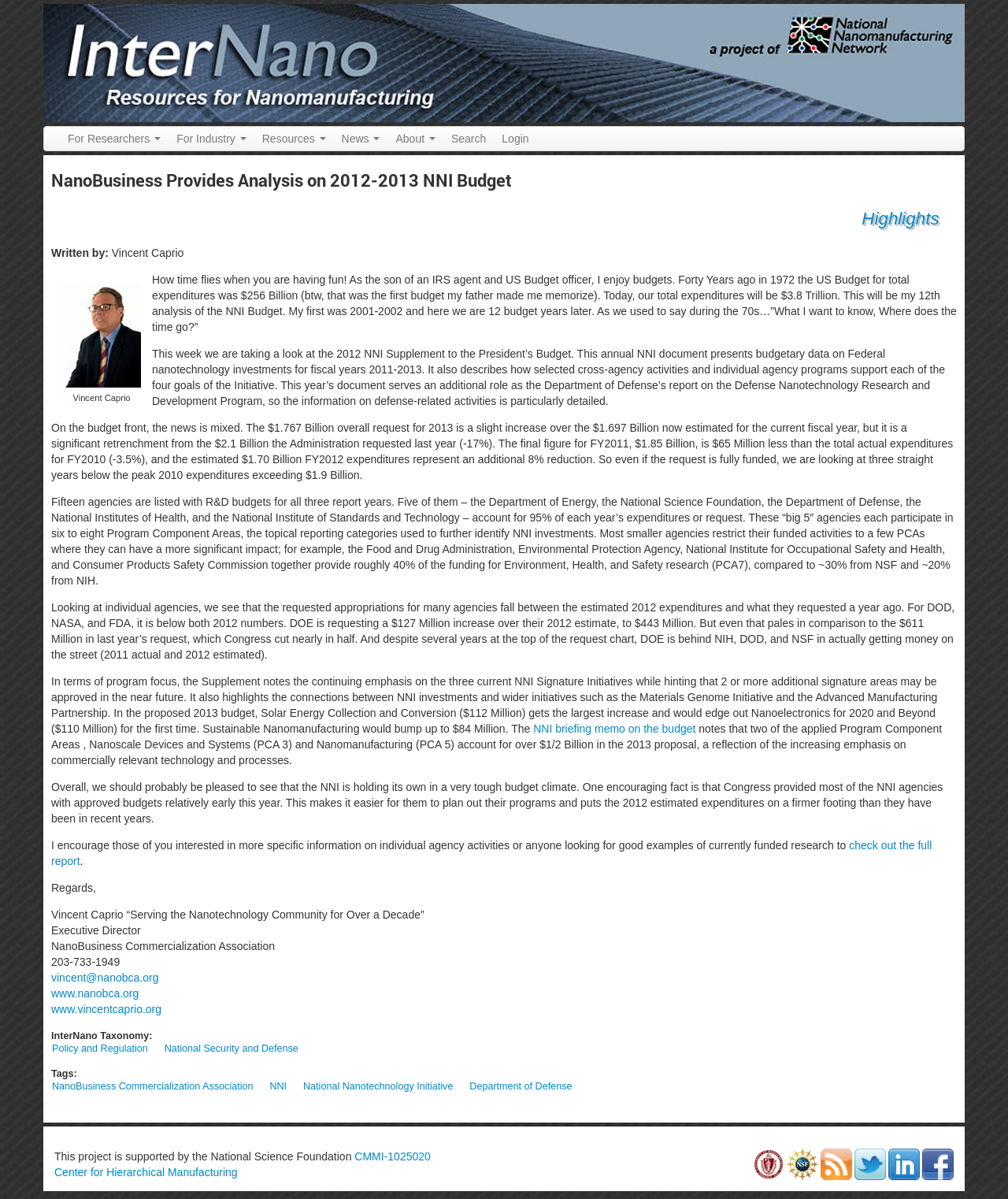Using the provided element description "For Industry", determine the bounding box coordinates of the UI element.

[0.167, 0.105, 0.252, 0.125]